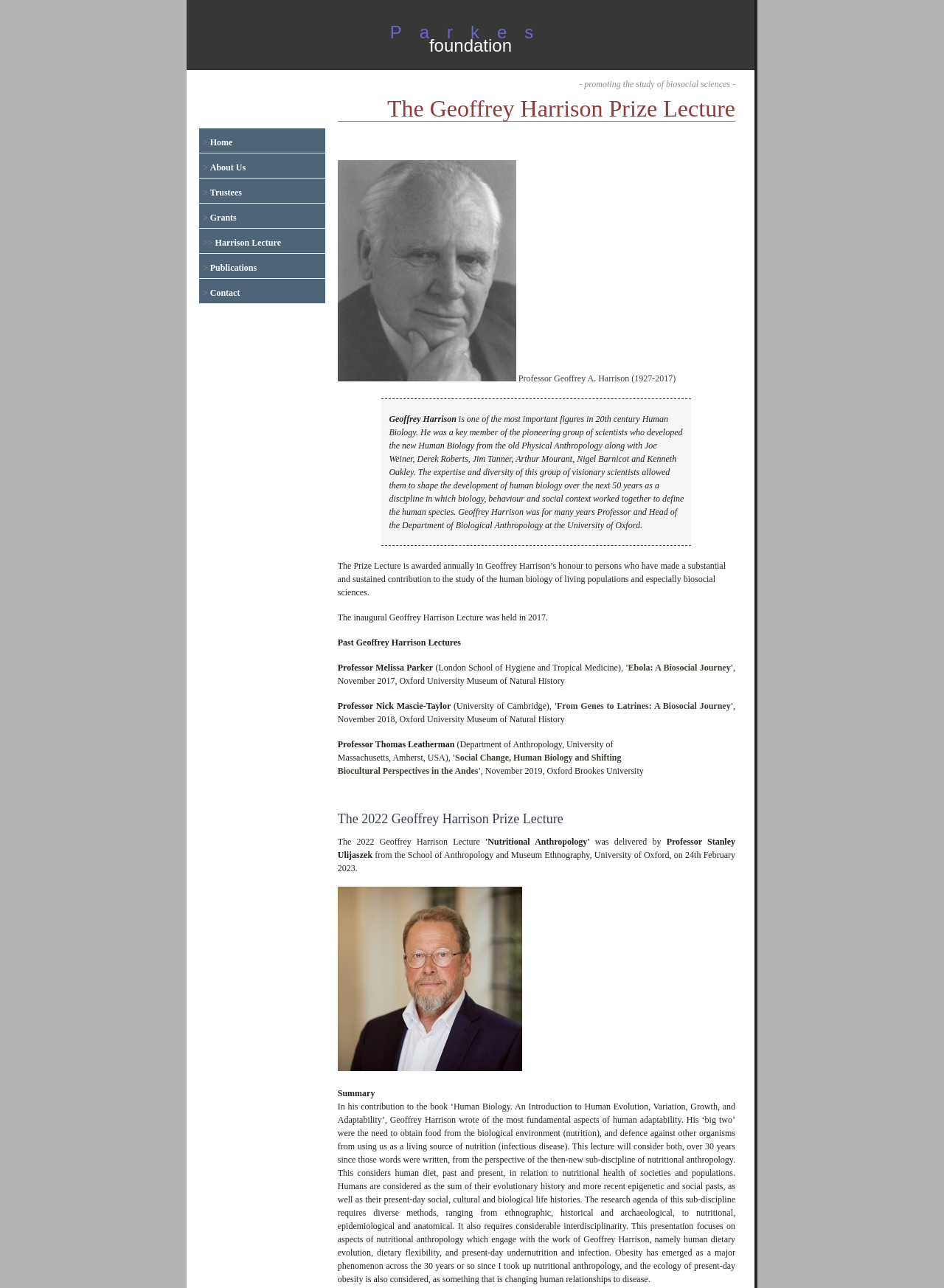How many past Geoffrey Harrison Lectures are listed?
Use the image to answer the question with a single word or phrase.

3